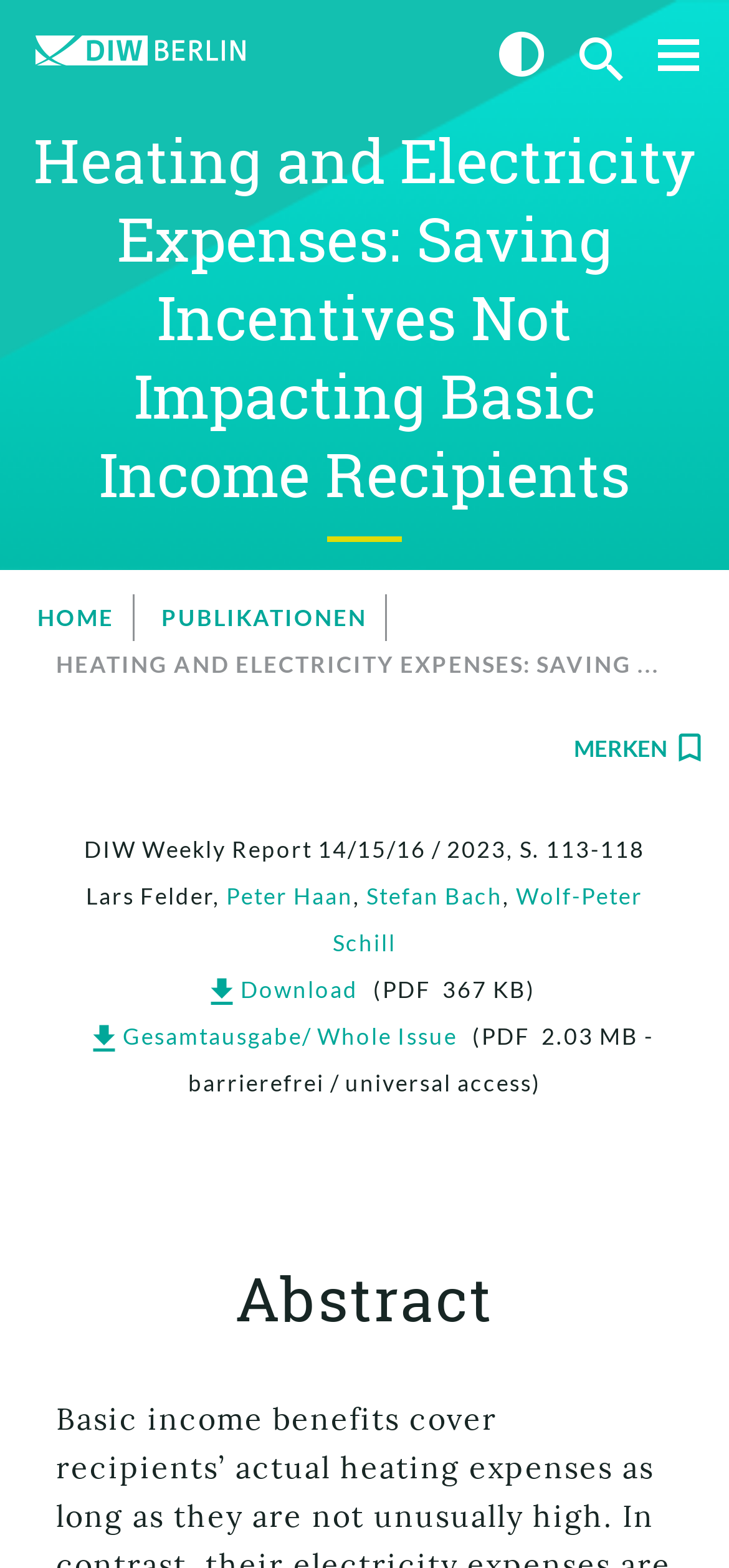Locate the UI element described as follows: "search". Return the bounding box coordinates as four float numbers between 0 and 1 in the order [left, top, right, bottom].

[0.754, 0.0, 0.897, 0.076]